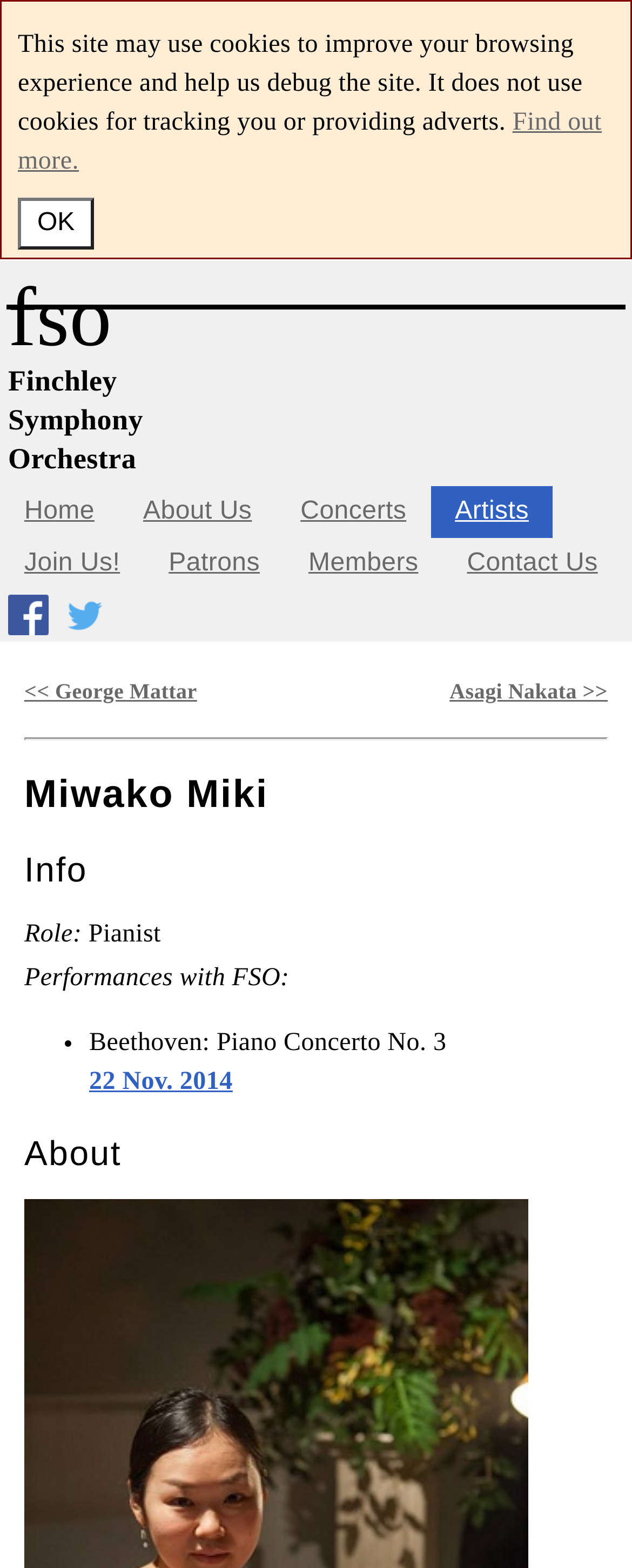Locate the bounding box coordinates of the clickable area needed to fulfill the instruction: "Sign up for KP newsletter".

None